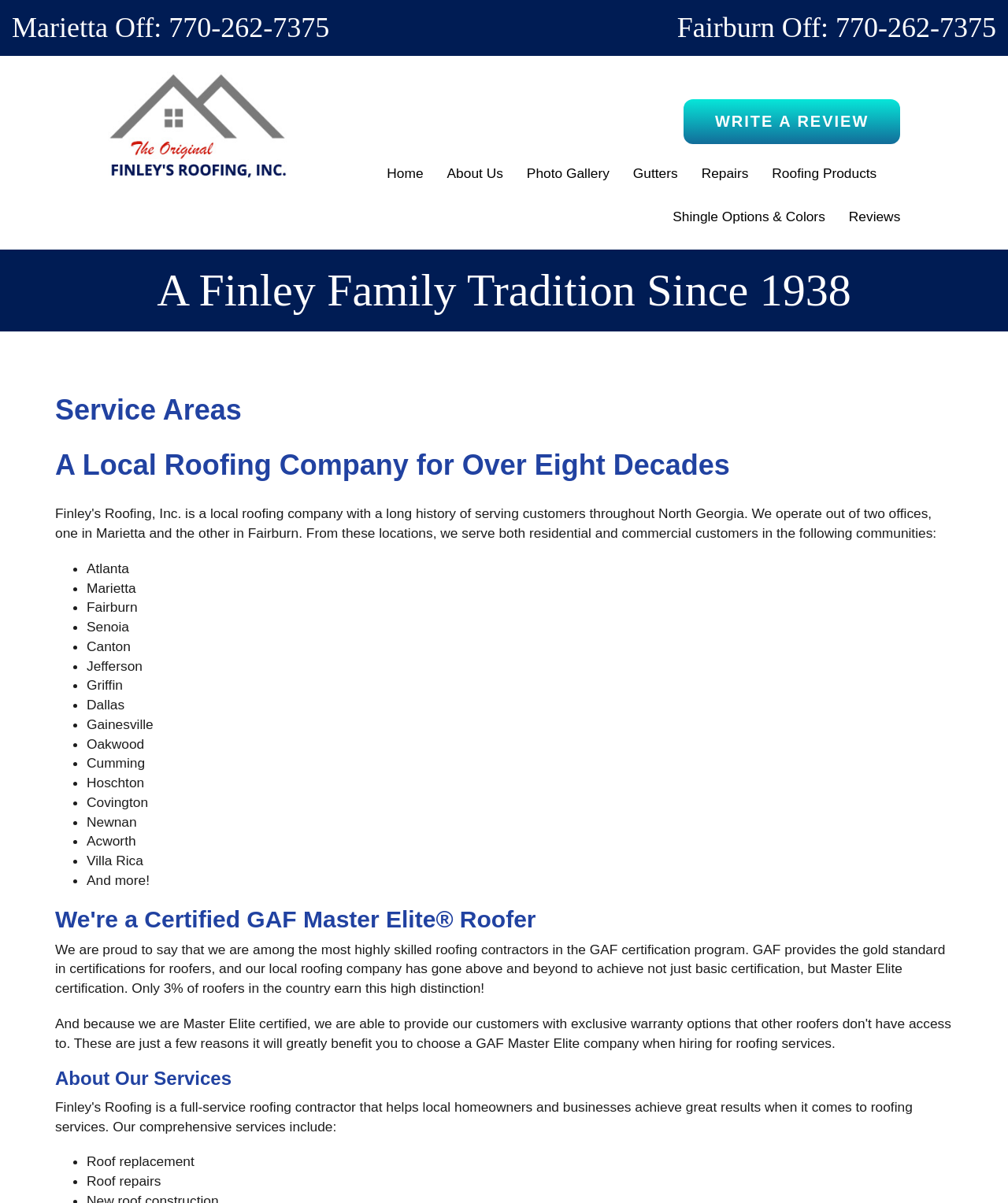Please identify the bounding box coordinates of the area I need to click to accomplish the following instruction: "Visit the 'About Us' page".

[0.443, 0.126, 0.499, 0.162]